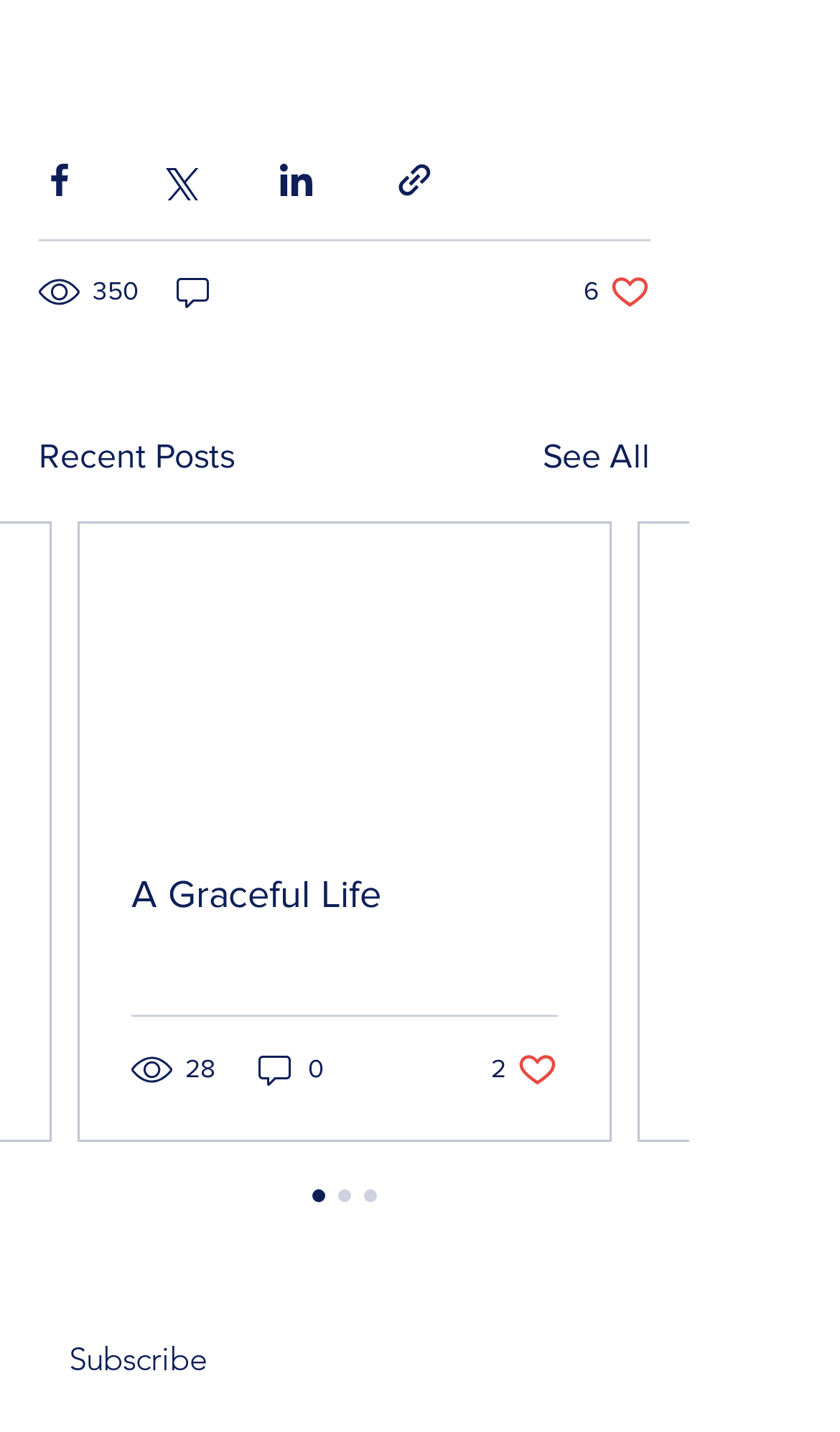How many comments does the first post have?
Please answer the question with as much detail as possible using the screenshot.

I found the answer by looking at the generic element '0 comments' which is a child of the root element and has a bounding box coordinate of [0.205, 0.189, 0.259, 0.218]. This element is likely to be displaying the comment count of the first post.